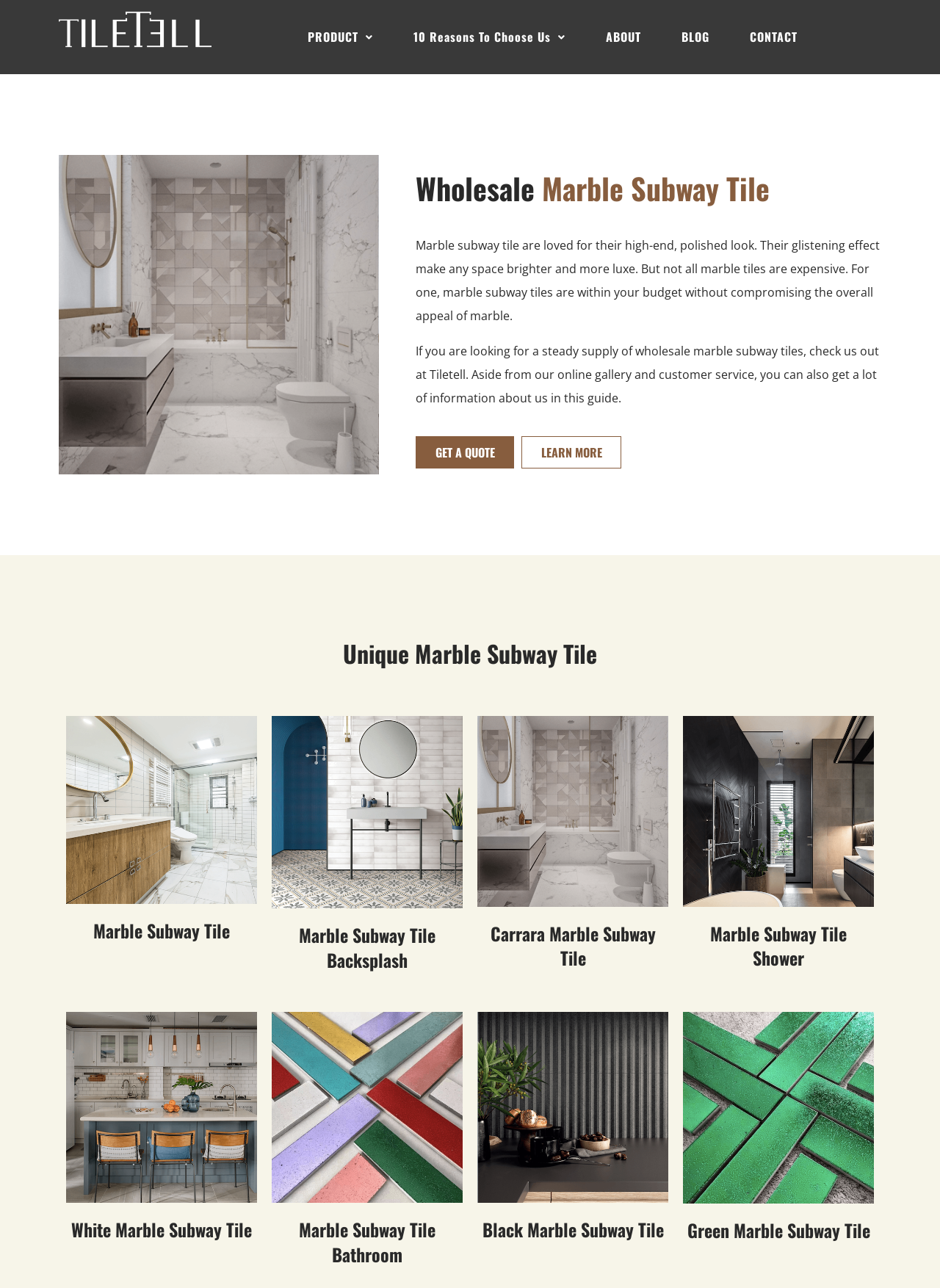What is the purpose of the 'GET A QUOTE' button?
Utilize the image to construct a detailed and well-explained answer.

The 'GET A QUOTE' button is likely used to request a quote for wholesale marble subway tiles. This is inferred from the context of the webpage, which appears to be a business that sells marble subway tiles, and the button's placement near the top of the page.